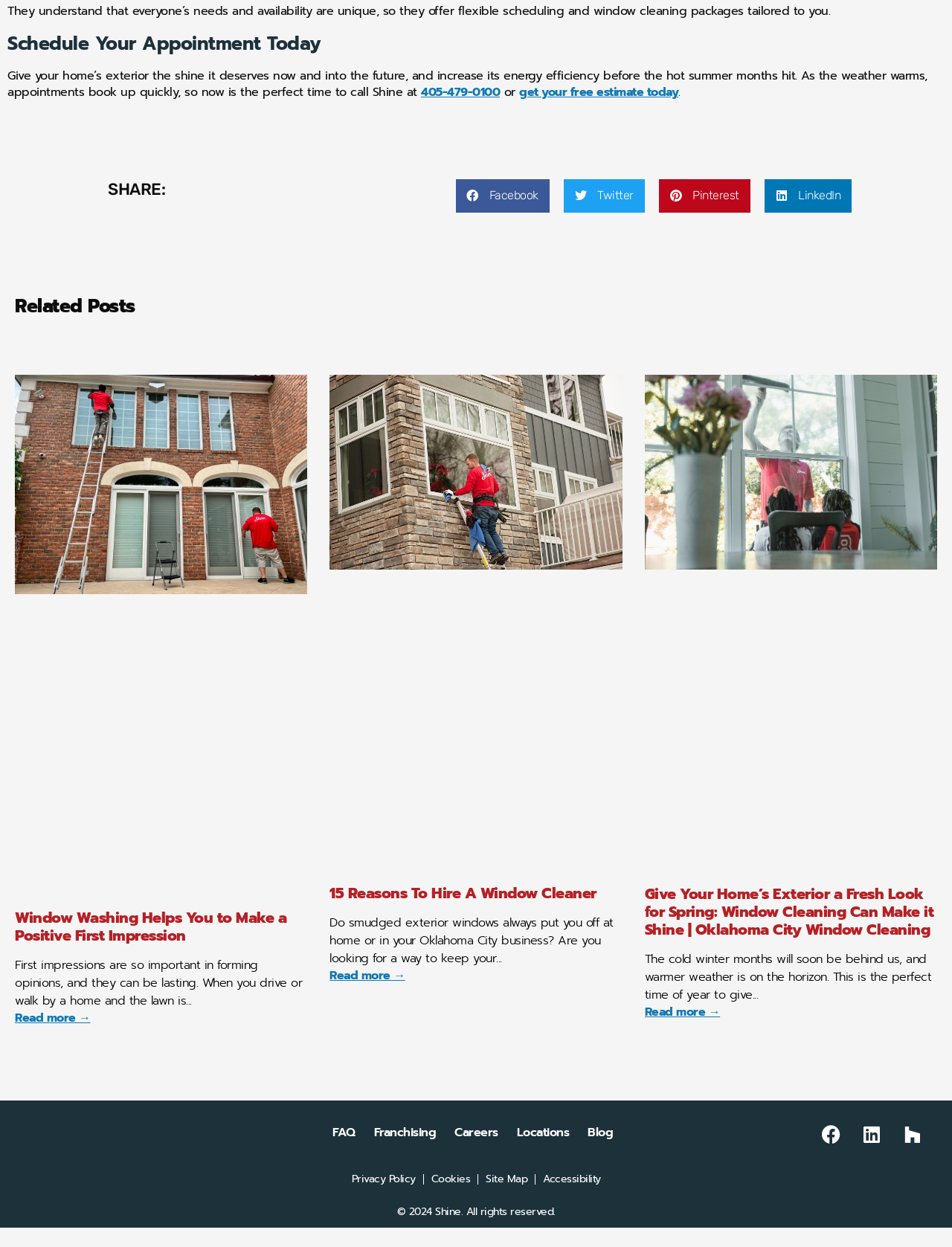What social media platforms can you share this content on?
Offer a detailed and full explanation in response to the question.

The sharing options are available below the heading 'SHARE:' and include buttons for Facebook, Twitter, Pinterest, and LinkedIn.